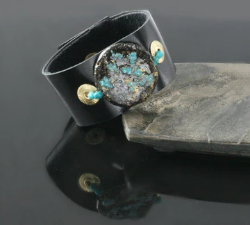Illustrate the image with a detailed caption.

This image showcases the "Glow Cuff Turquoise Dazzle - Leather Cuff Bracelet," a stunning accessory designed by Lava Glow Jewelry. The bracelet features an elegant black leather band adorned with a round centerpiece that contains a mesmerizing blend of turquoise stones, offering a vibrant contrast against the dark leather. The cuff is accented with gold-tone details that enhance its sophisticated appeal. Set against a sleek, reflective surface, this piece is perfect for adding a touch of bohemian flair to any outfit. Whether worn alone or stacked with other bracelets, it makes a statement in both casual and formal settings.